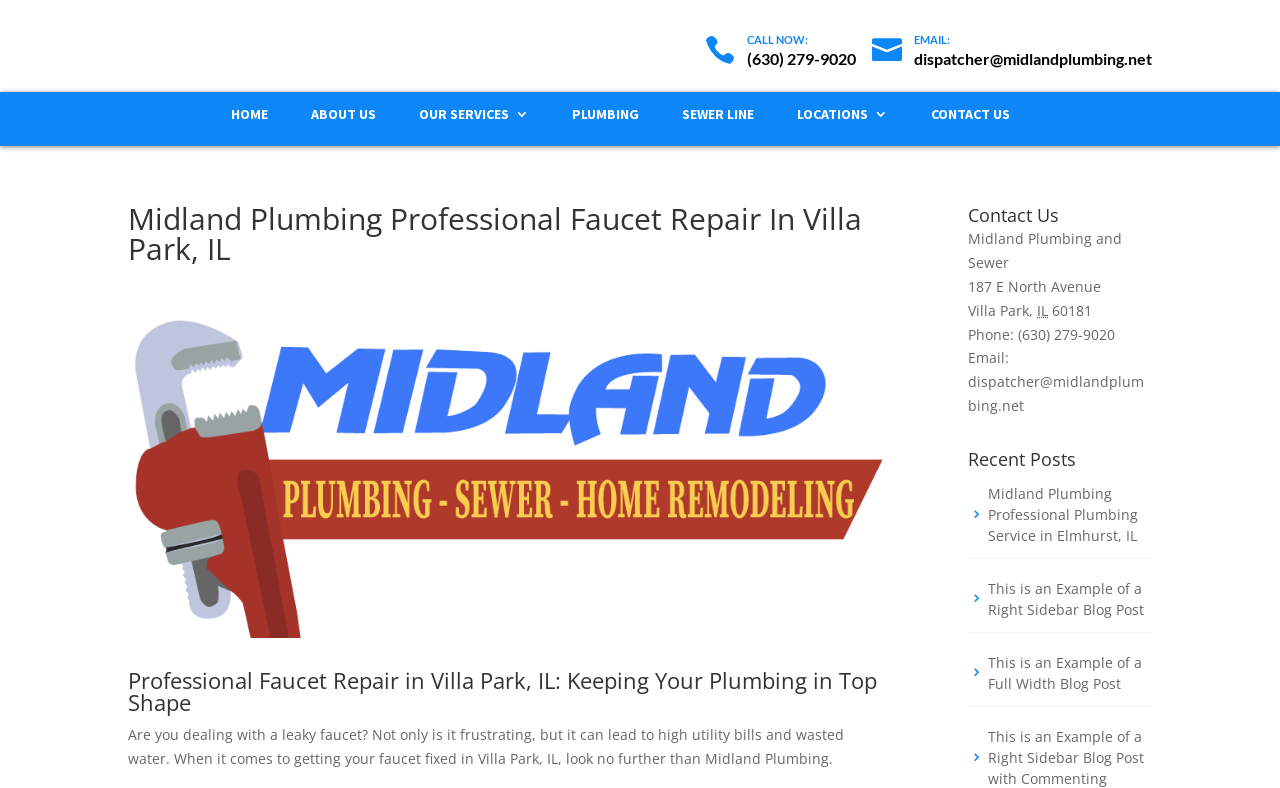What is the phone number to contact Midland Plumbing?
Examine the image and give a concise answer in one word or a short phrase.

(630) 279-9020